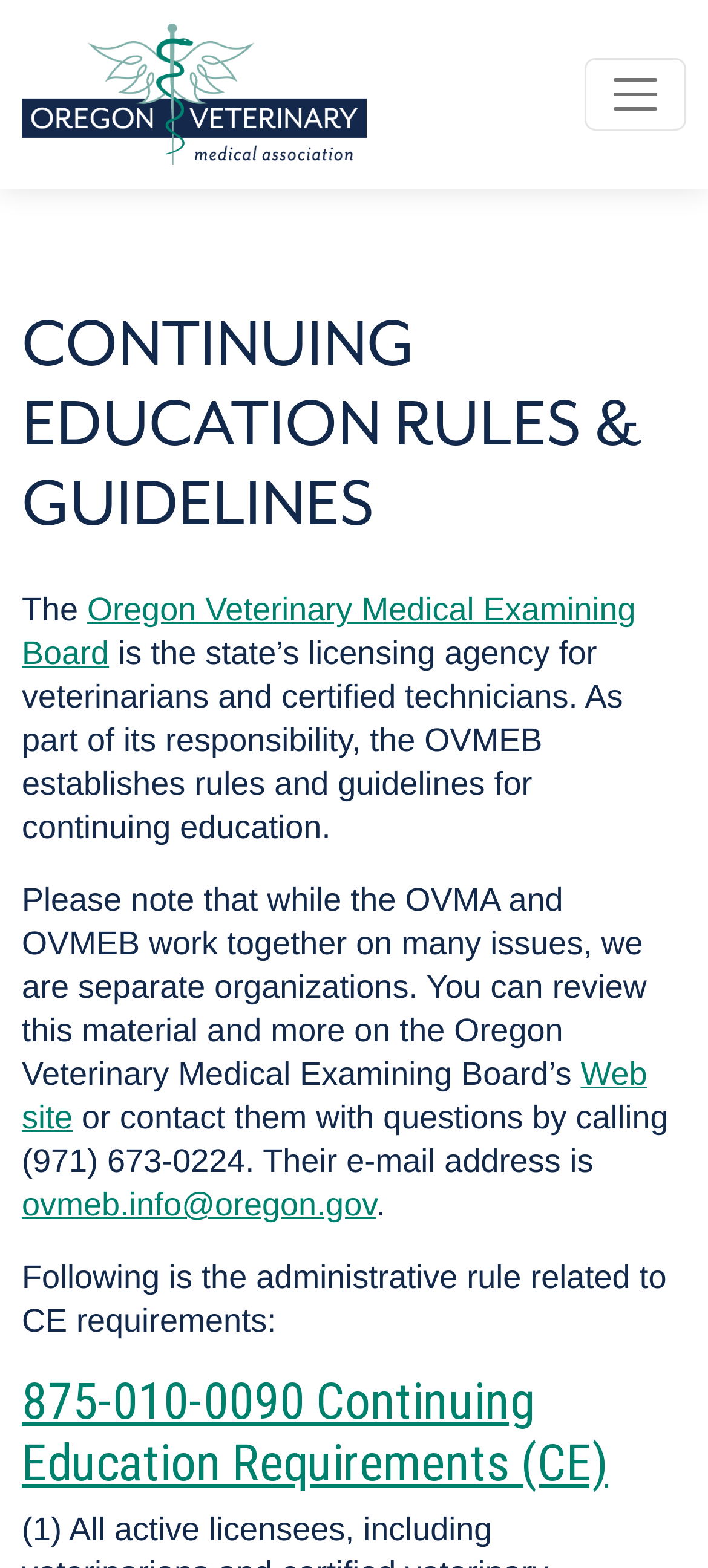Give the bounding box coordinates for the element described as: "Web site".

[0.031, 0.674, 0.914, 0.724]